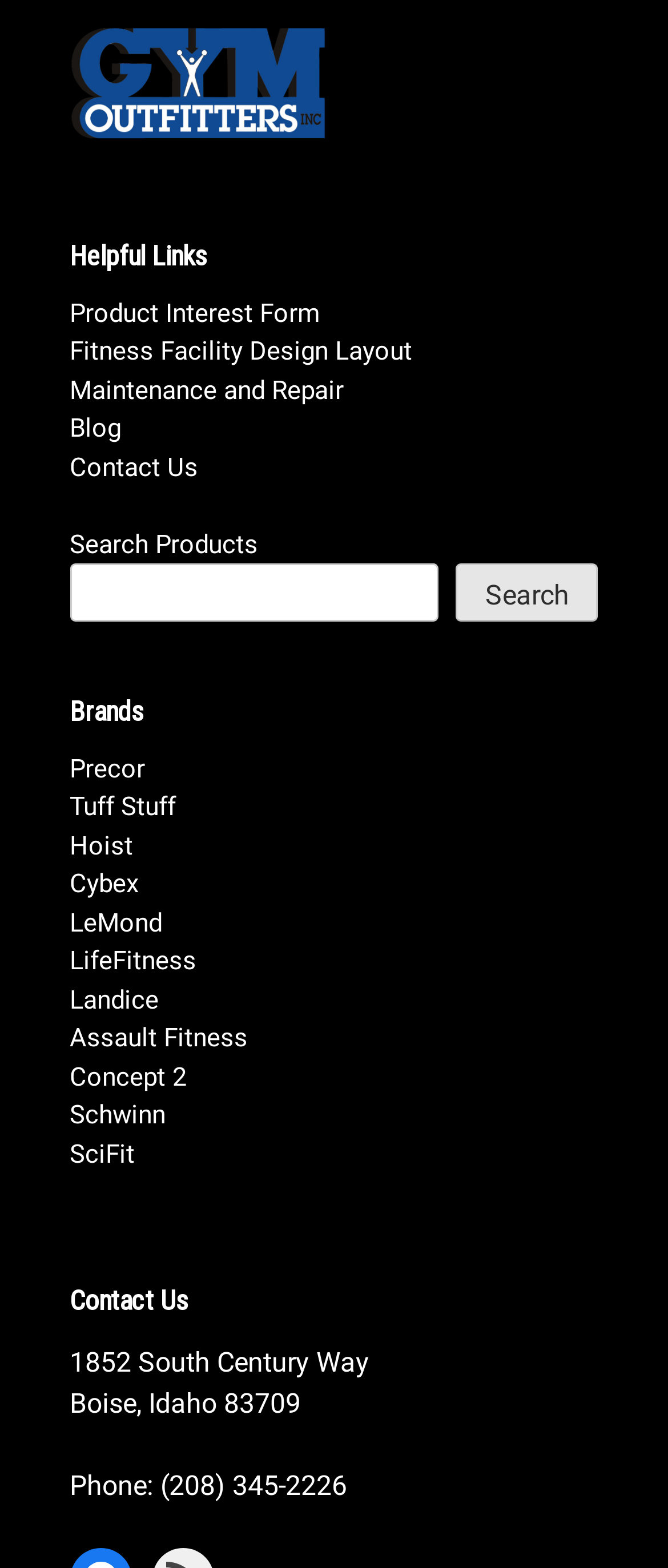Please identify the coordinates of the bounding box that should be clicked to fulfill this instruction: "Search for products".

[0.104, 0.337, 0.386, 0.357]